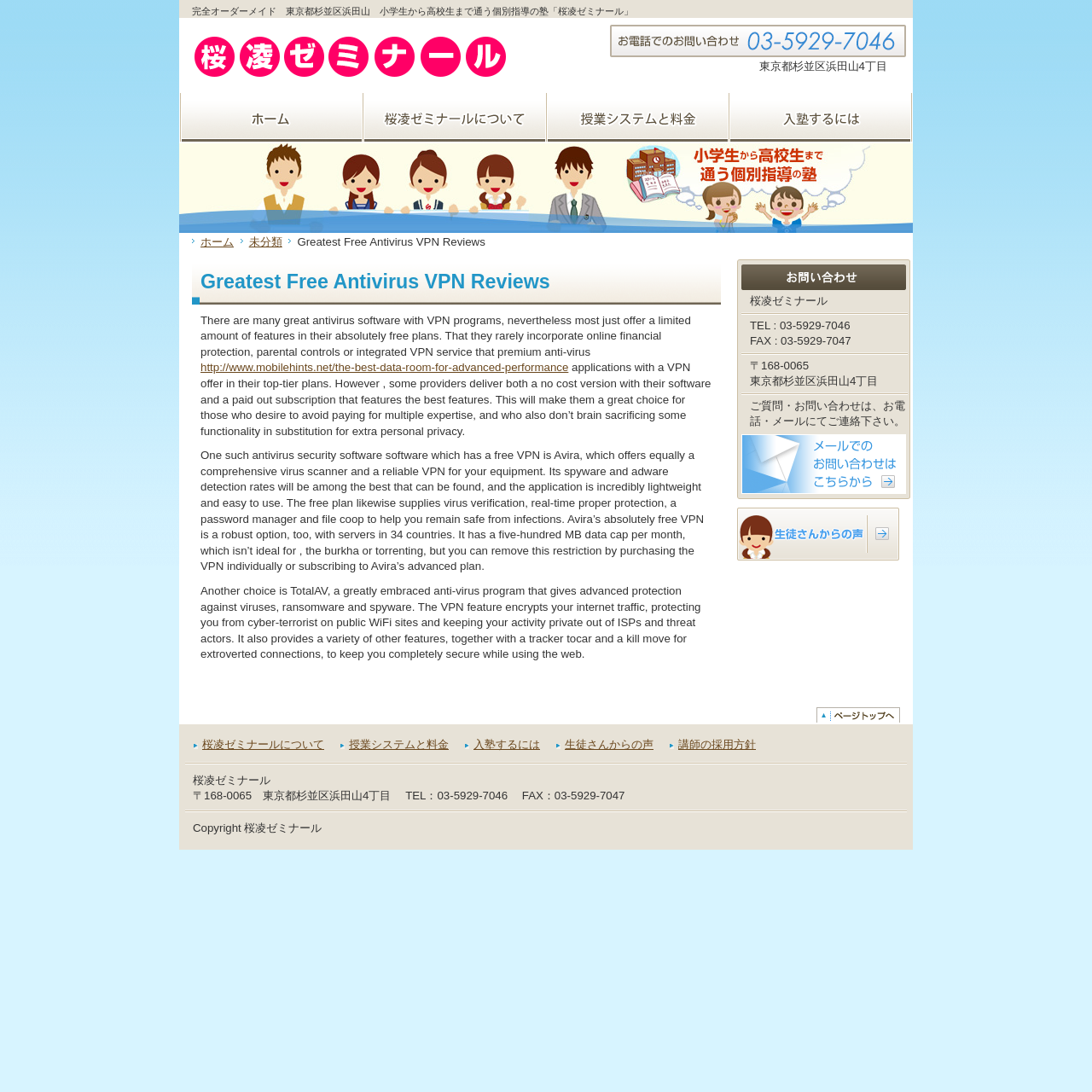Locate the bounding box coordinates of the segment that needs to be clicked to meet this instruction: "Click the link to jump to the text".

[0.031, 0.69, 0.041, 0.789]